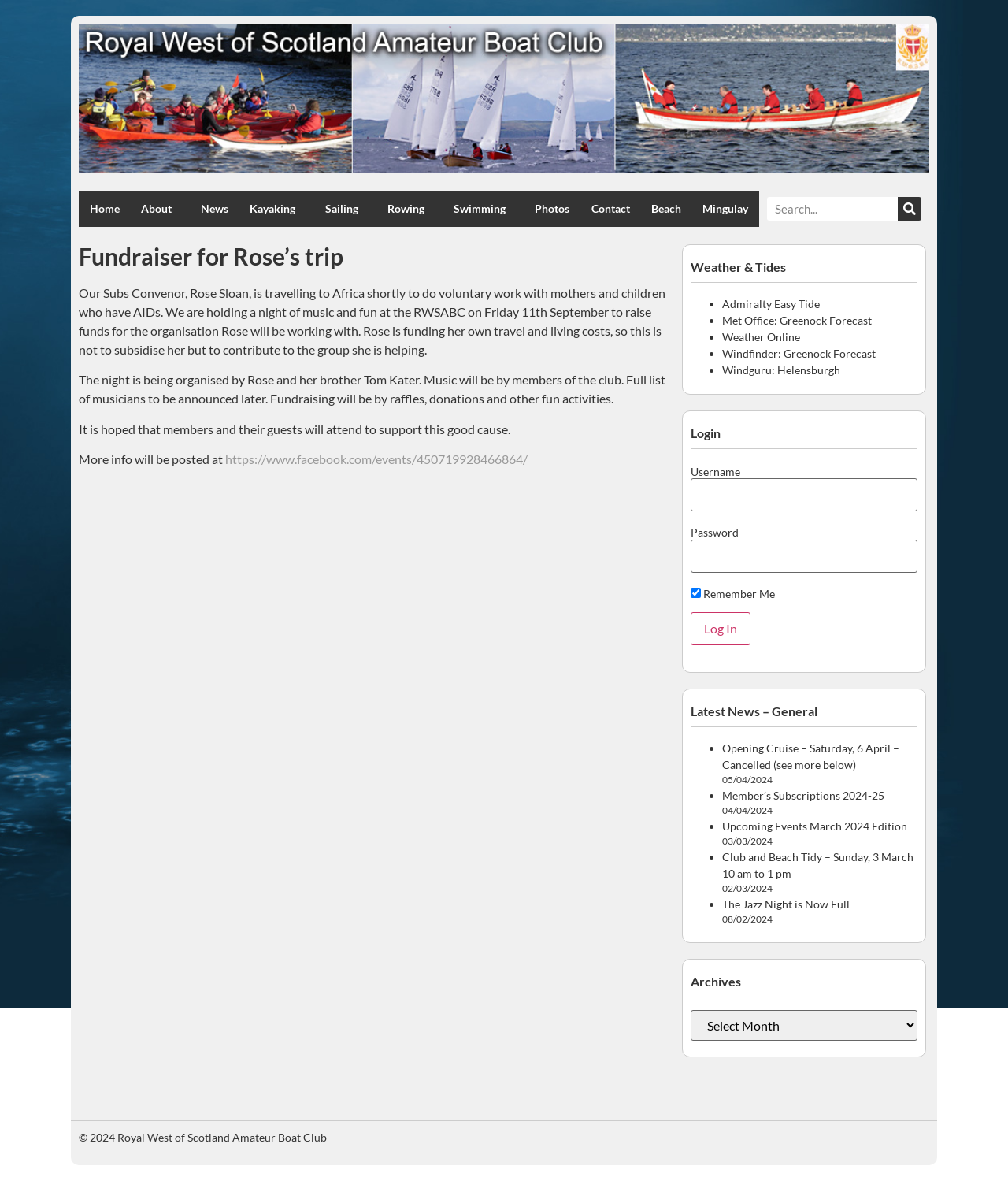Locate the primary heading on the webpage and return its text.

Fundraiser for Rose’s trip